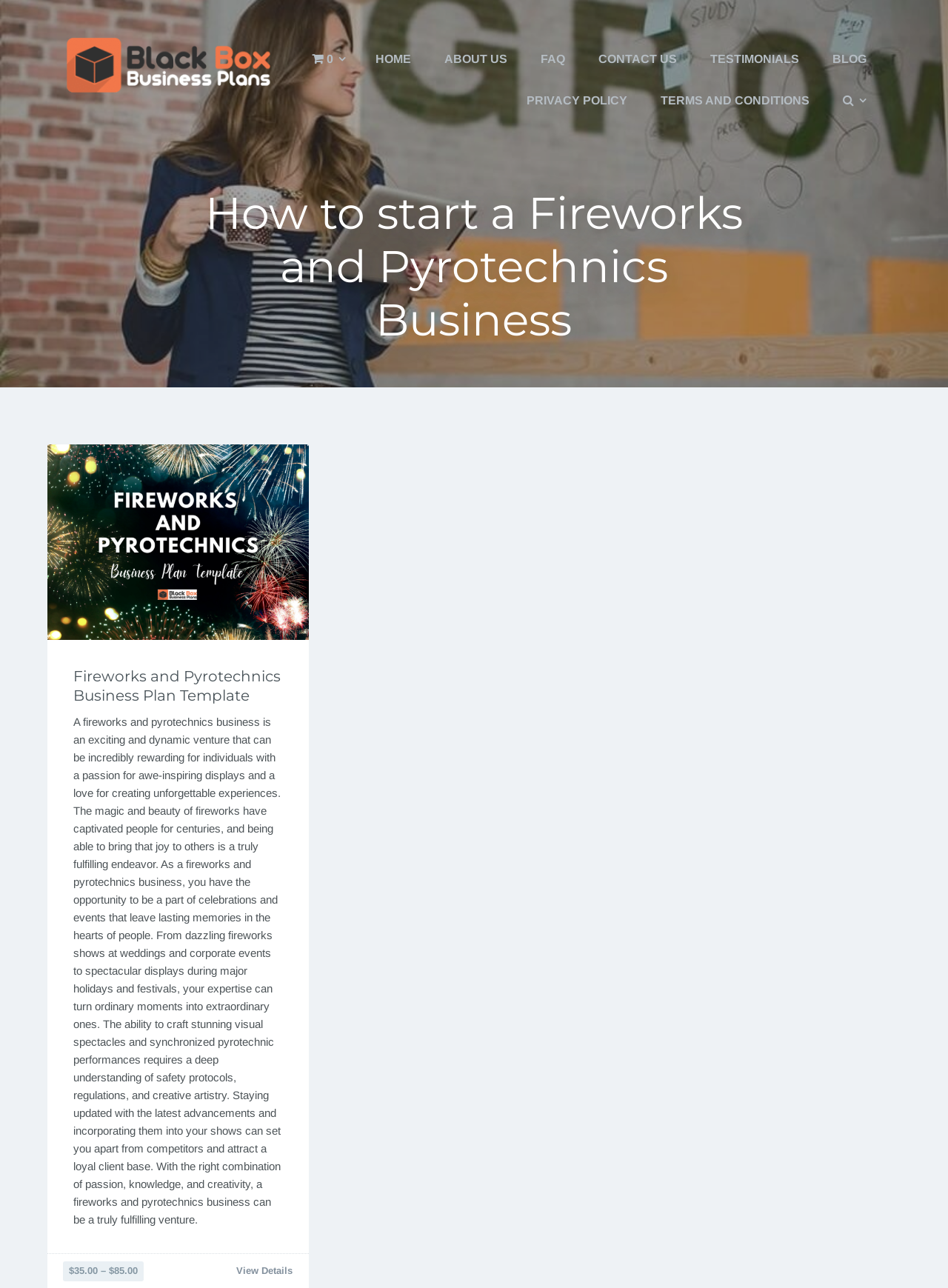Identify the first-level heading on the webpage and generate its text content.

How to start a Fireworks and Pyrotechnics Business